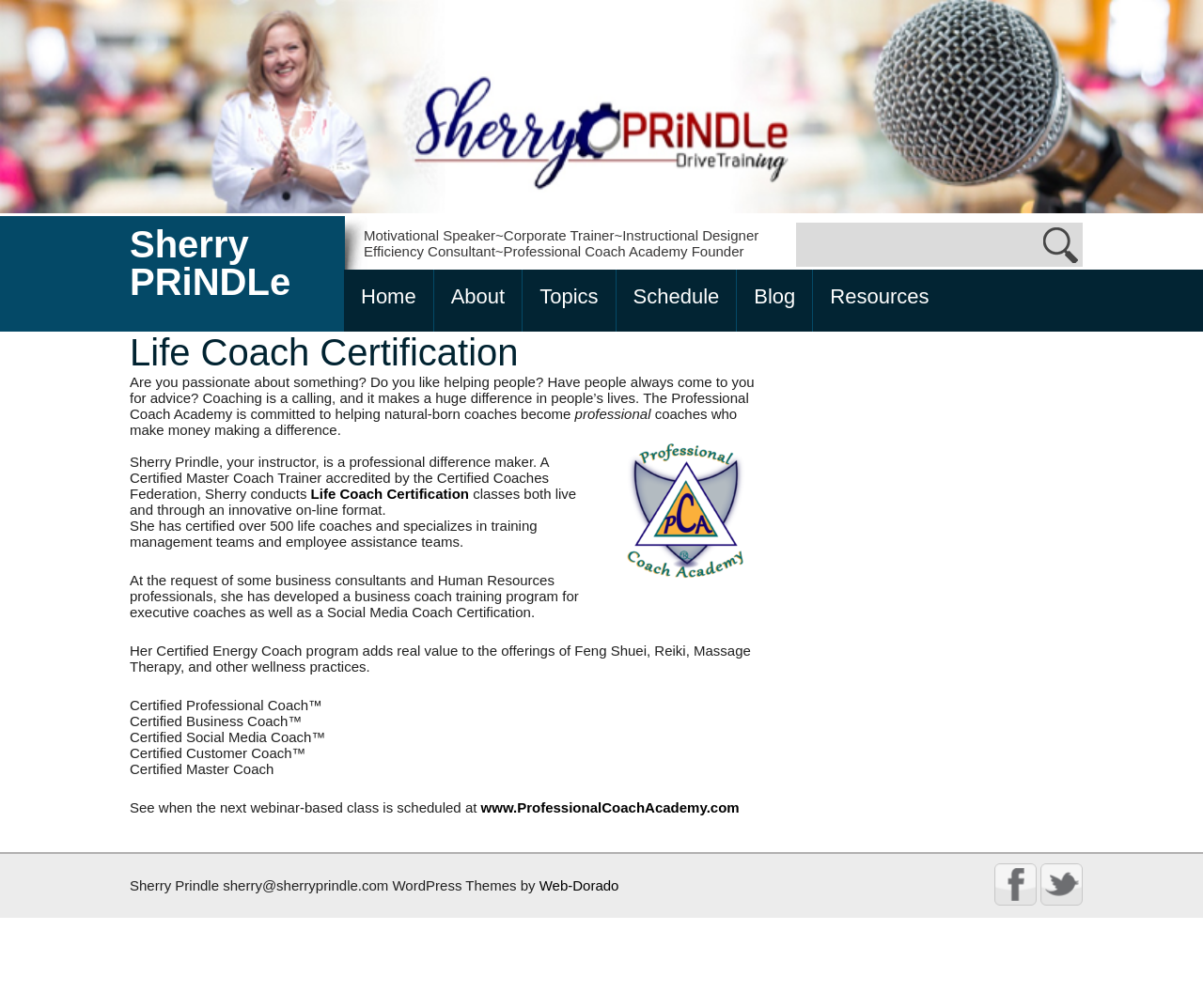Find the bounding box coordinates of the element's region that should be clicked in order to follow the given instruction: "Go to Home page". The coordinates should consist of four float numbers between 0 and 1, i.e., [left, top, right, bottom].

None